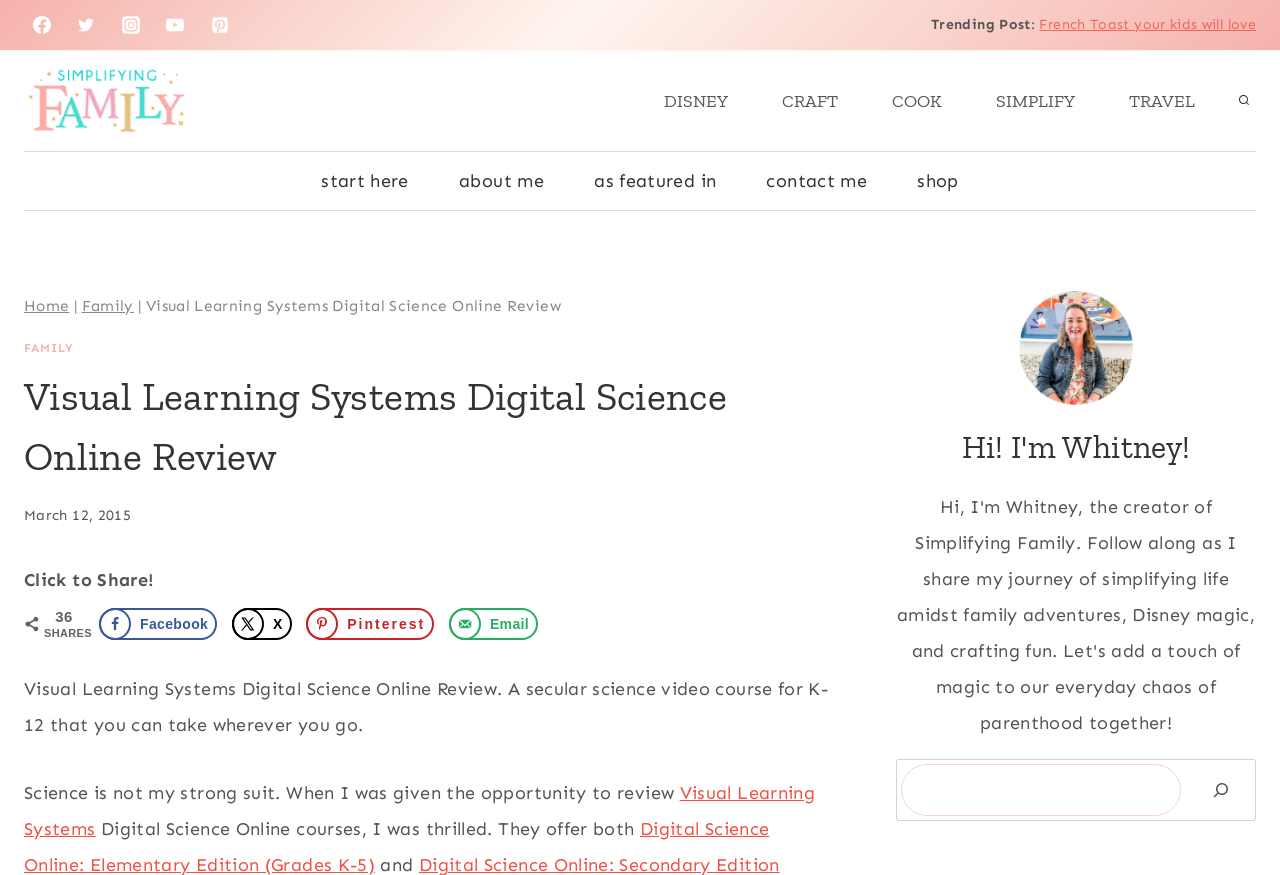Determine the bounding box of the UI component based on this description: "Visual Learning Systems". The bounding box coordinates should be four float values between 0 and 1, i.e., [left, top, right, bottom].

[0.019, 0.894, 0.637, 0.96]